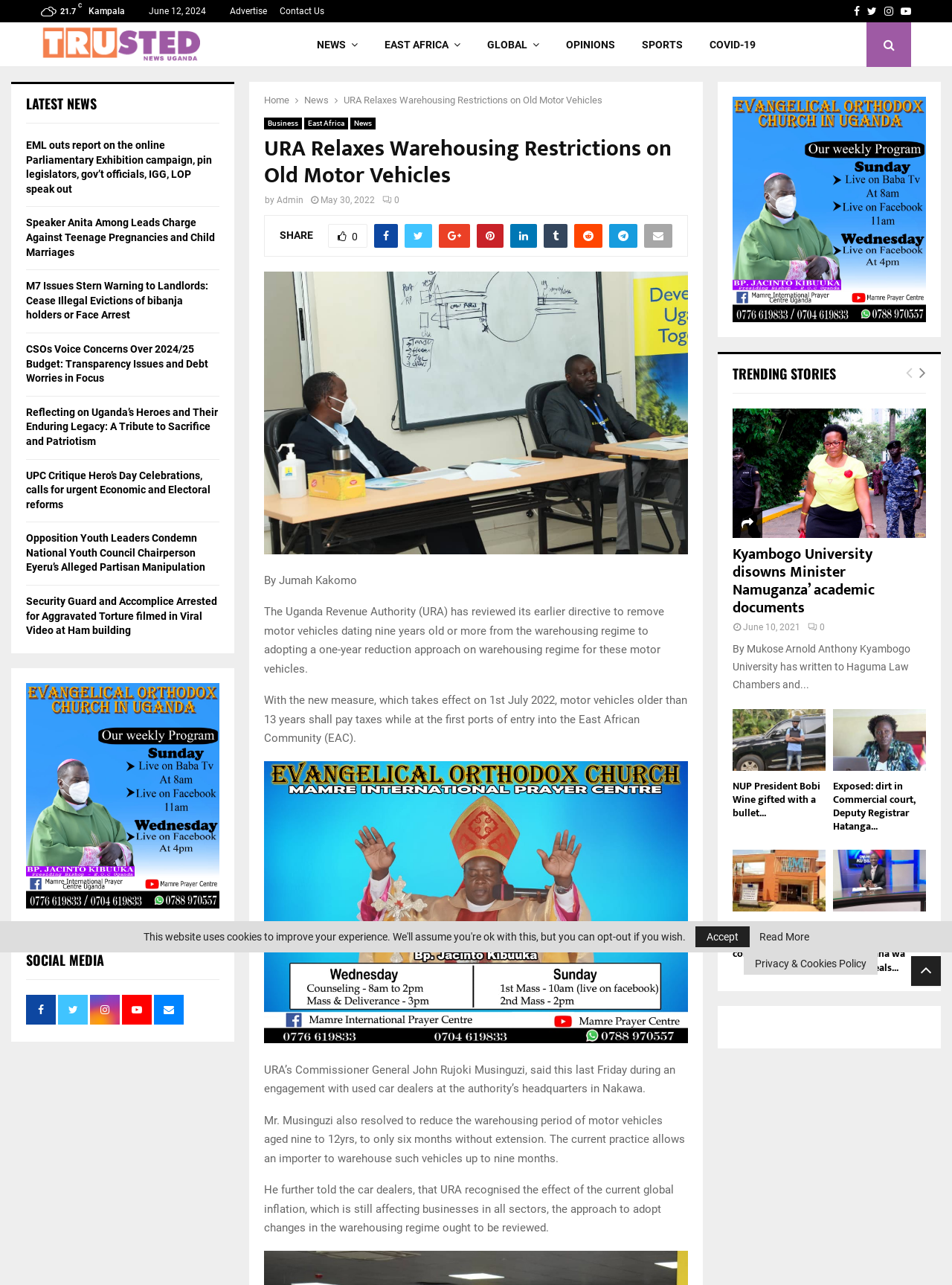Point out the bounding box coordinates of the section to click in order to follow this instruction: "Click on the 'SPORTS' link".

[0.66, 0.017, 0.731, 0.052]